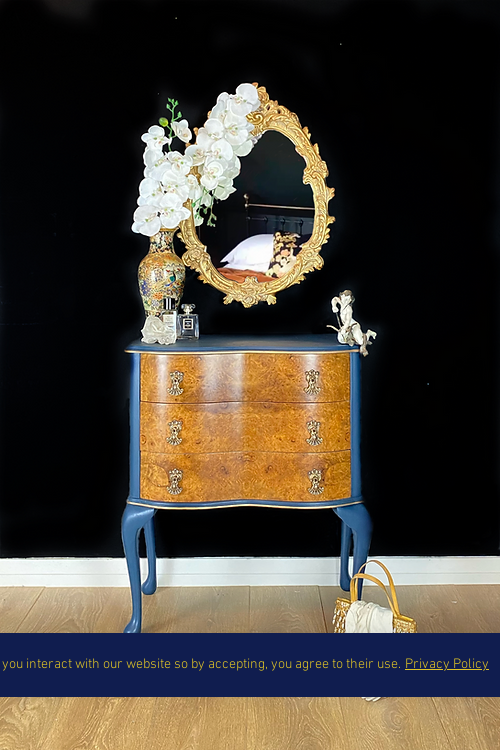Explain the image thoroughly, highlighting all key elements.

The image showcases a beautifully designed vintage walnut glove drawer chest, featuring an elegant, curved silhouette and a deep walnut finish. The chest is accentuated with ornate golden hardware, which adds a touch of sophistication. Perched atop the chest is a striking round mirror framed in intricate gold detailing, reflecting a soft, luxurious bedroom setting. To the side, a tall, decorative vase filled with delicate white orchids complements the overall aesthetic, while a charming little sculpture of a horse adds a whimsical touch. The backdrop is a rich black, creating a dramatic contrast that highlights the warm tones of the wood and the golden accents, enhancing the vintage appeal of this stylish piece of furniture.